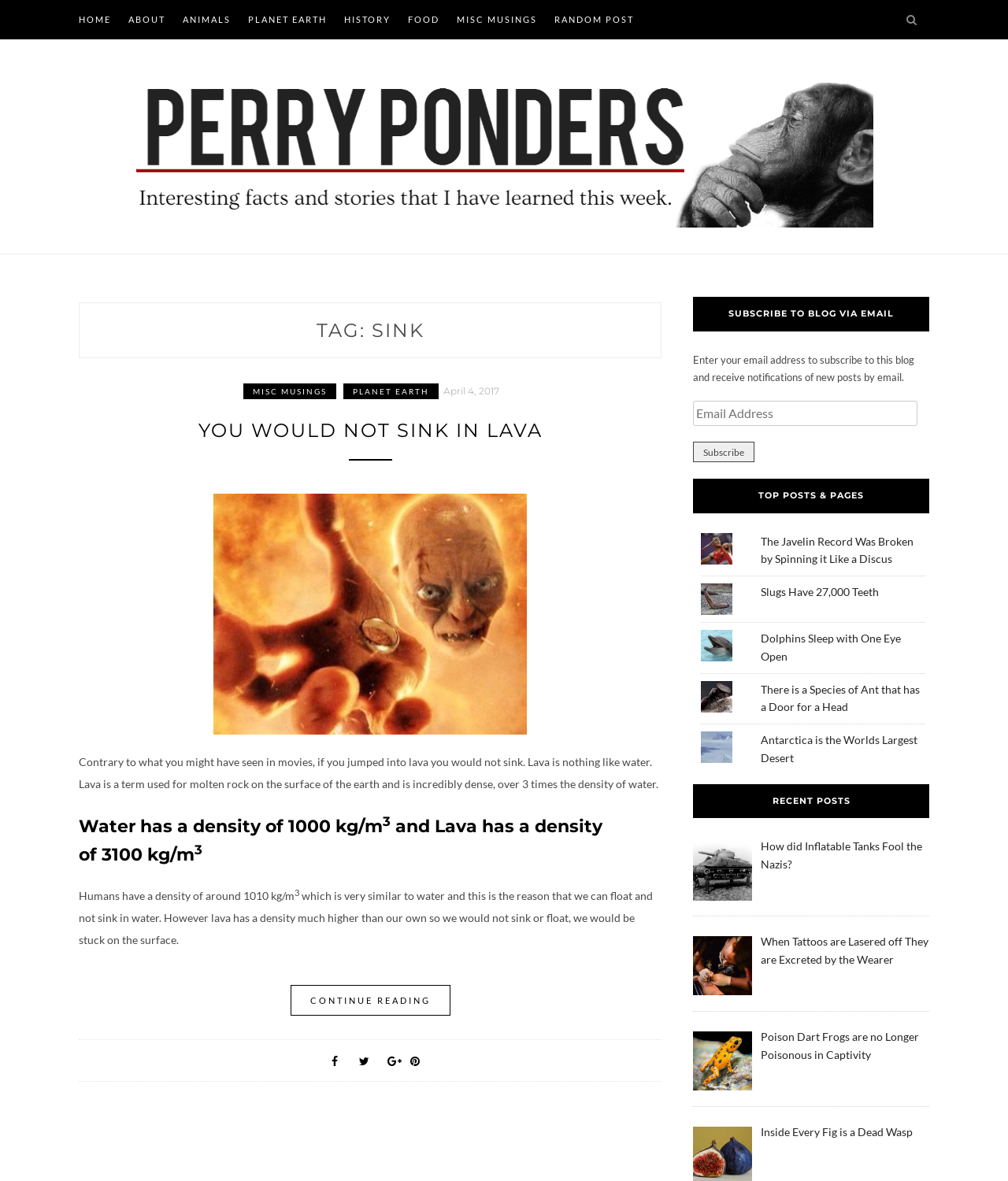Refer to the screenshot and answer the following question in detail:
What is the topic of the first article on the webpage?

The first article on the webpage has a heading that says 'YOU WOULD NOT SINK IN LAVA', which indicates that the topic of the article is about lava.